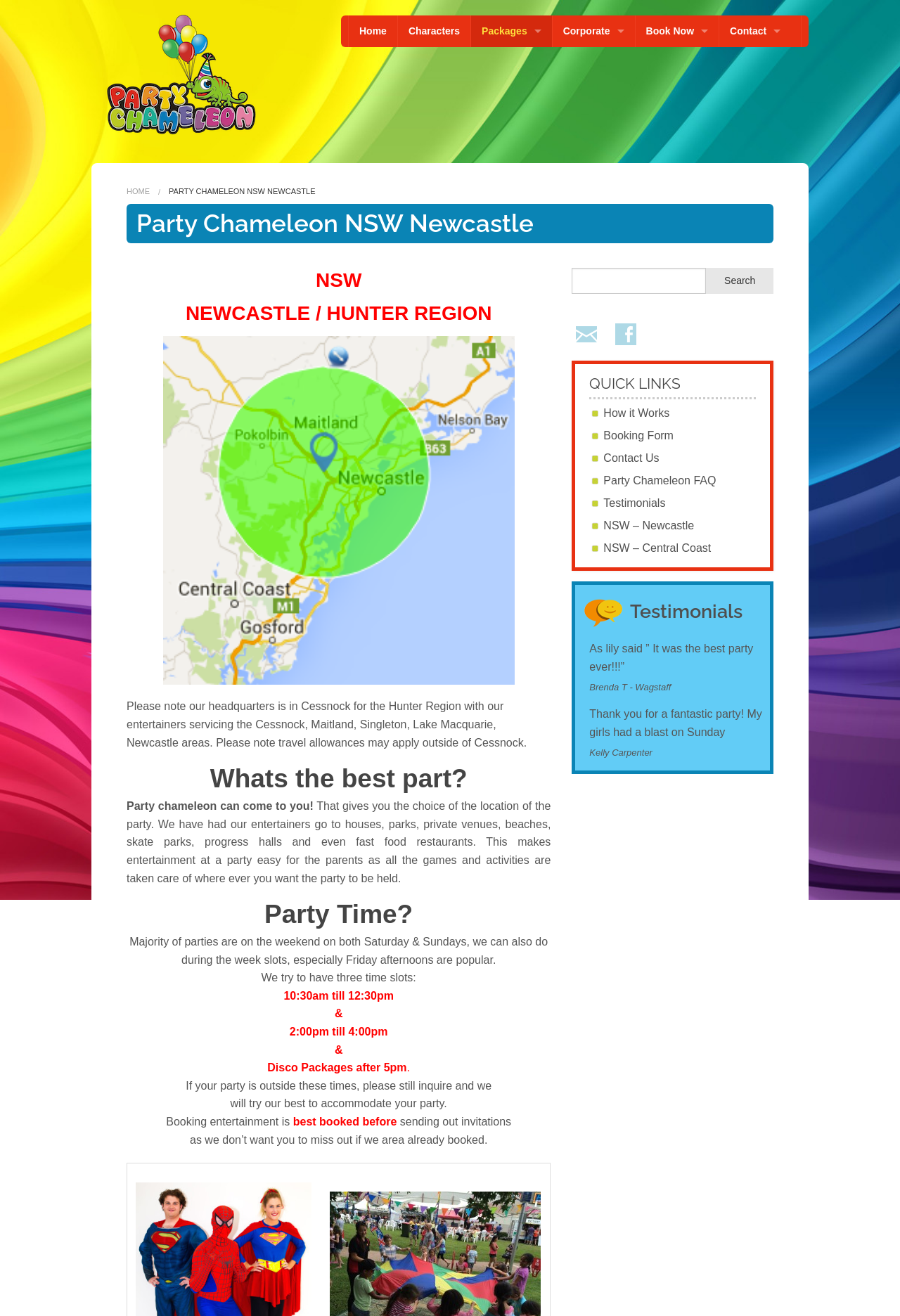Can you give a comprehensive explanation to the question given the content of the image?
What are the three time slots for parties?

The text 'We try to have three time slots:' followed by the listed time slots indicates that the three time slots for parties are 10:30am-12:30pm, 2:00pm-4:00pm, and Disco Packages after 5pm.